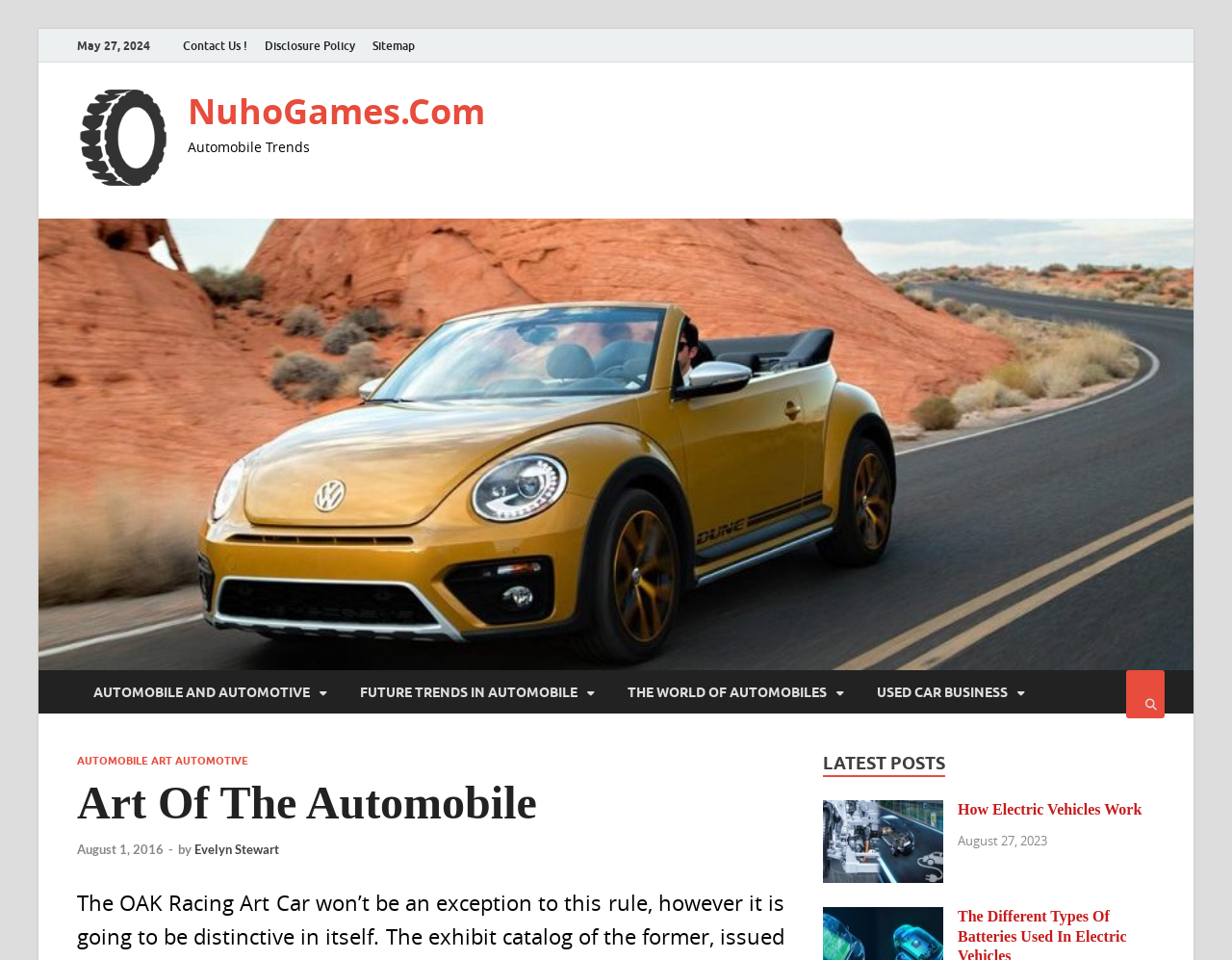Identify the bounding box coordinates for the region to click in order to carry out this instruction: "Search for something on the site". Provide the coordinates using four float numbers between 0 and 1, formatted as [left, top, right, bottom].

None